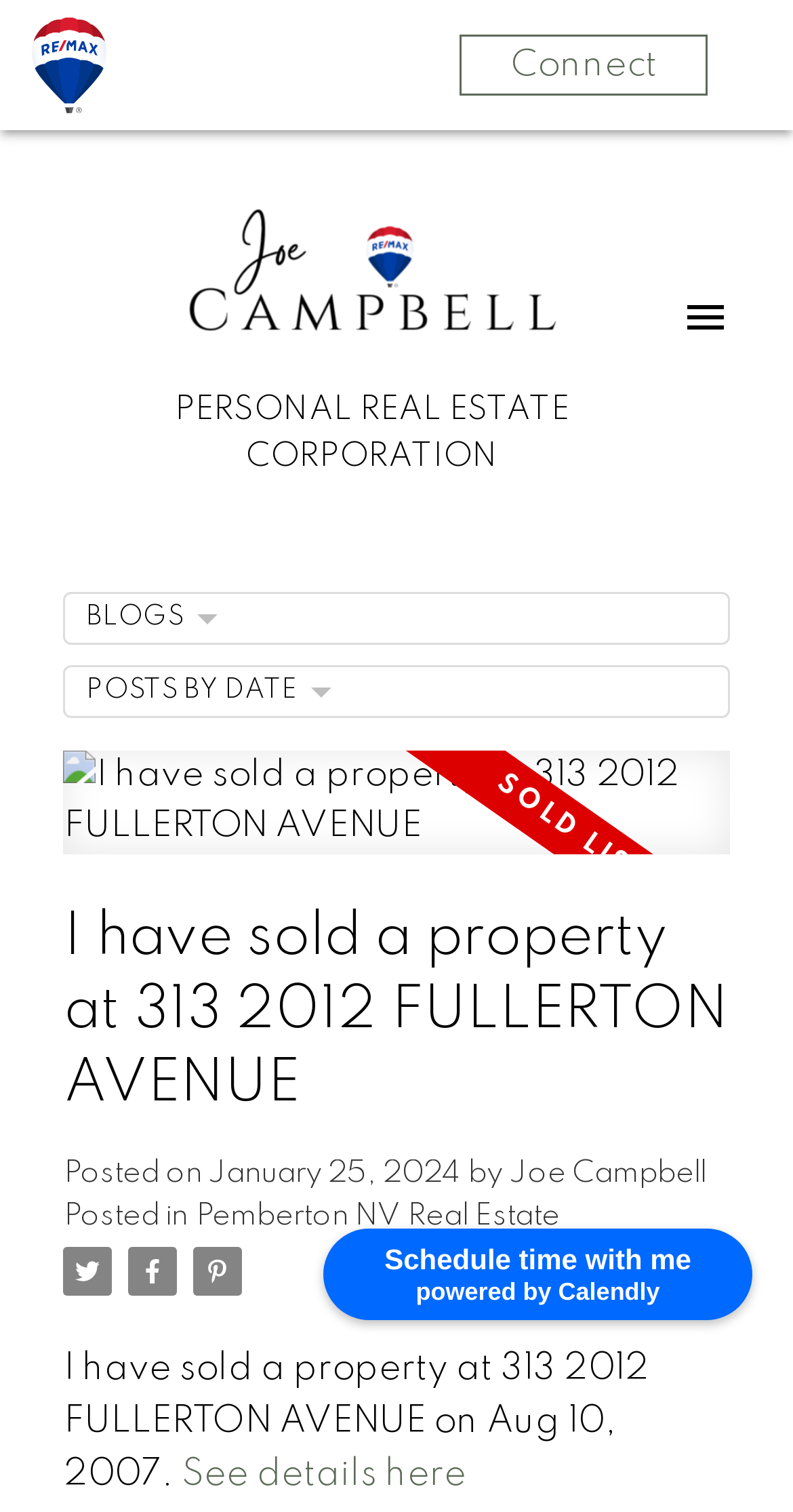Please respond to the question with a concise word or phrase:
When was the property at 313 2012 FULLERTON AVENUE sold?

Aug 10, 2007